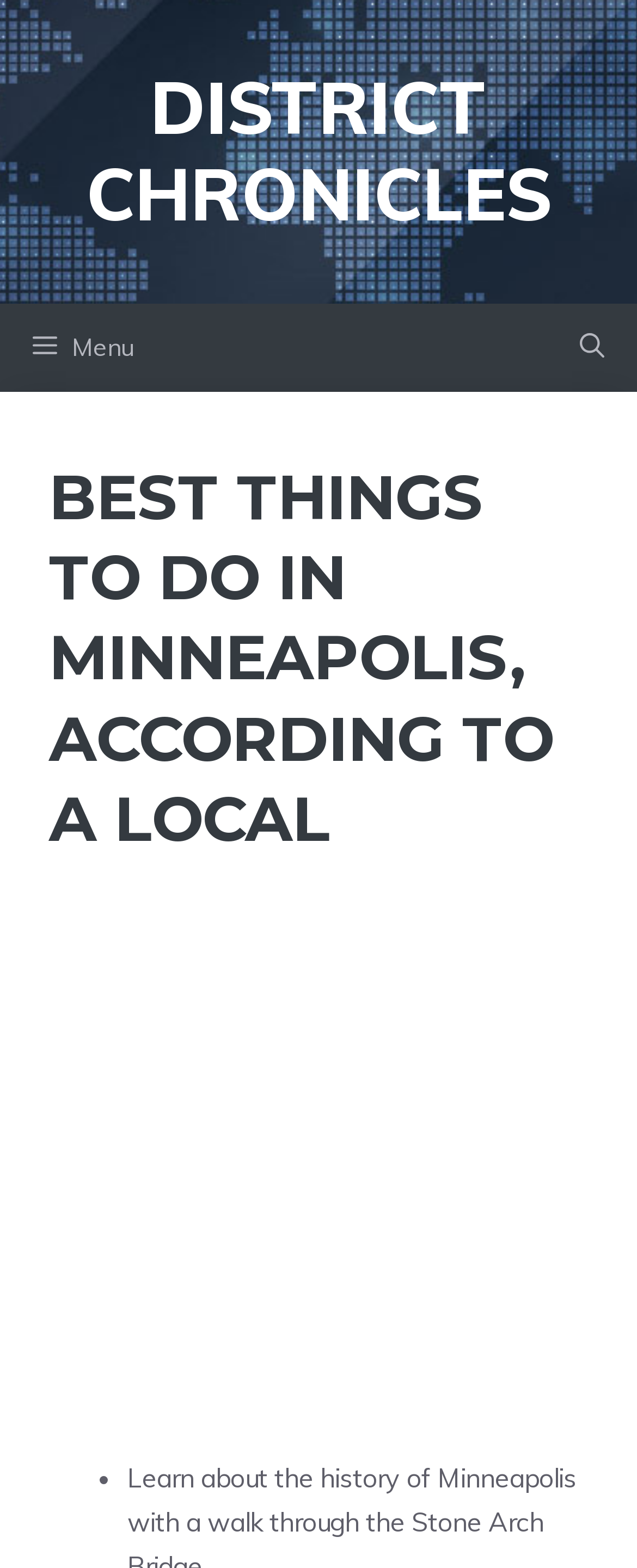Using the provided element description: "aria-label="Advertisement" name="aswift_0" title="Advertisement"", identify the bounding box coordinates. The coordinates should be four floats between 0 and 1 in the order [left, top, right, bottom].

[0.0, 0.582, 1.0, 0.92]